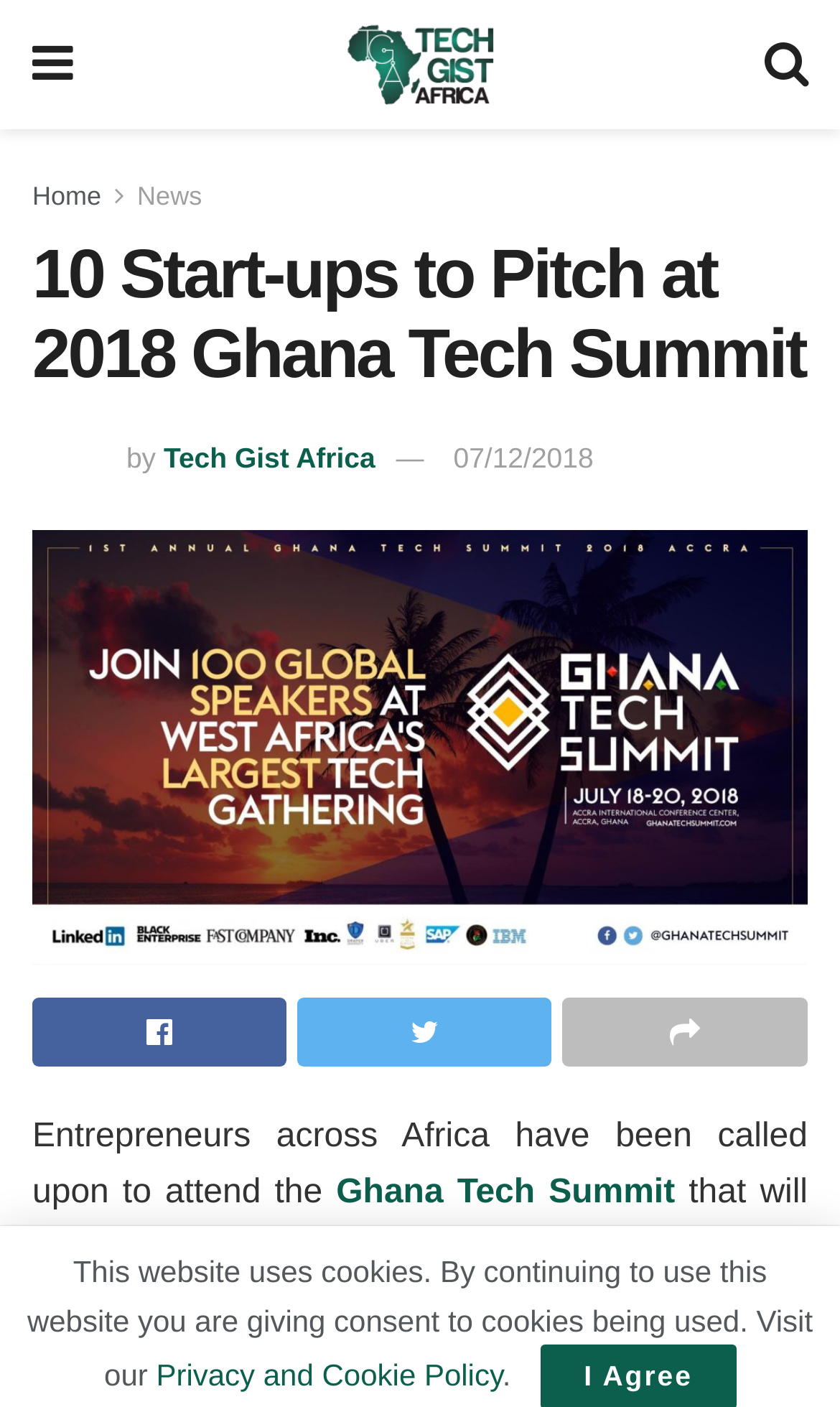Find the bounding box coordinates for the area that should be clicked to accomplish the instruction: "View the article about 10 Start-ups to Pitch at 2018 Ghana Tech Summit".

[0.038, 0.376, 0.962, 0.687]